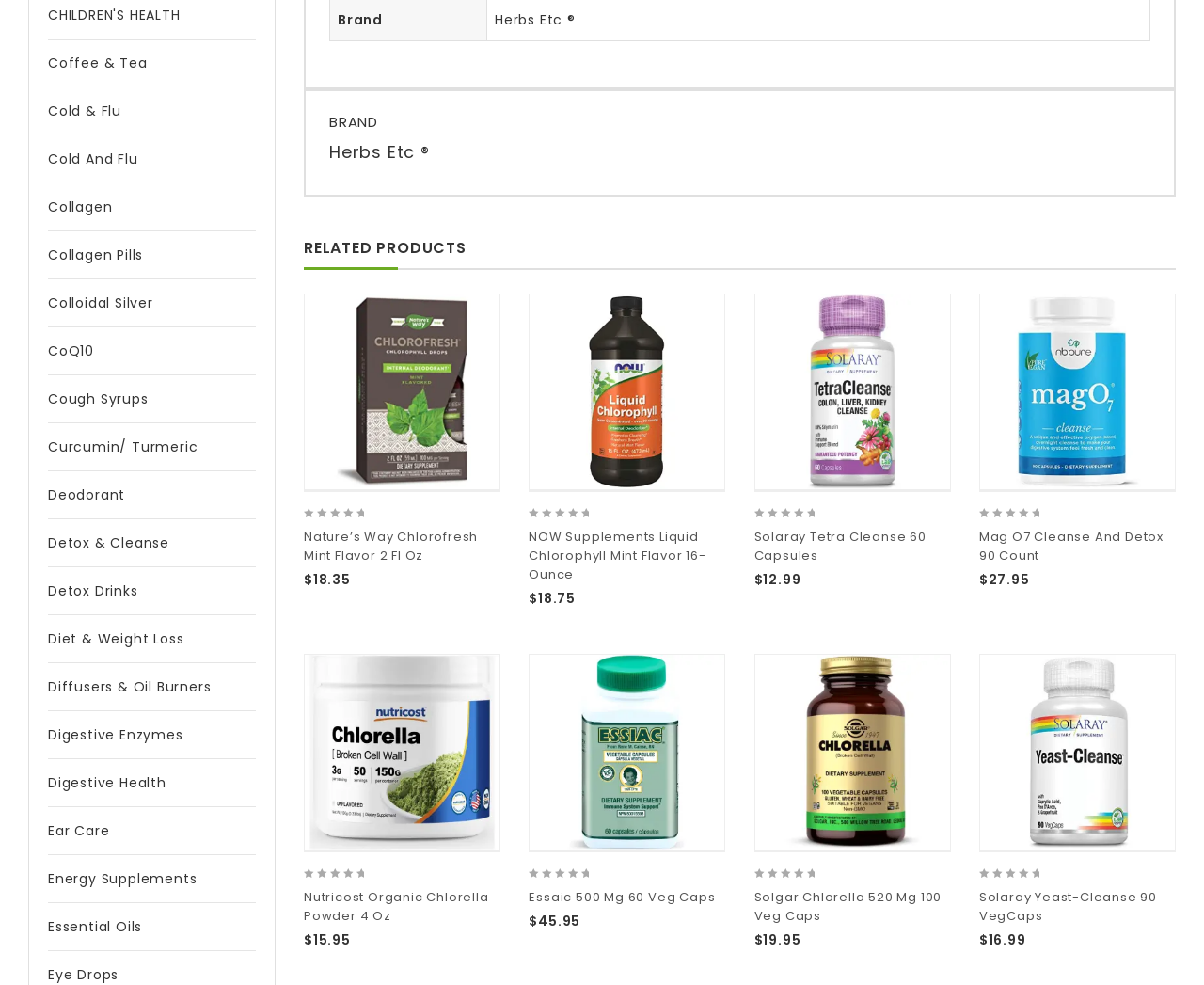Locate the bounding box coordinates for the element described below: "Careers". The coordinates must be four float values between 0 and 1, formatted as [left, top, right, bottom].

None